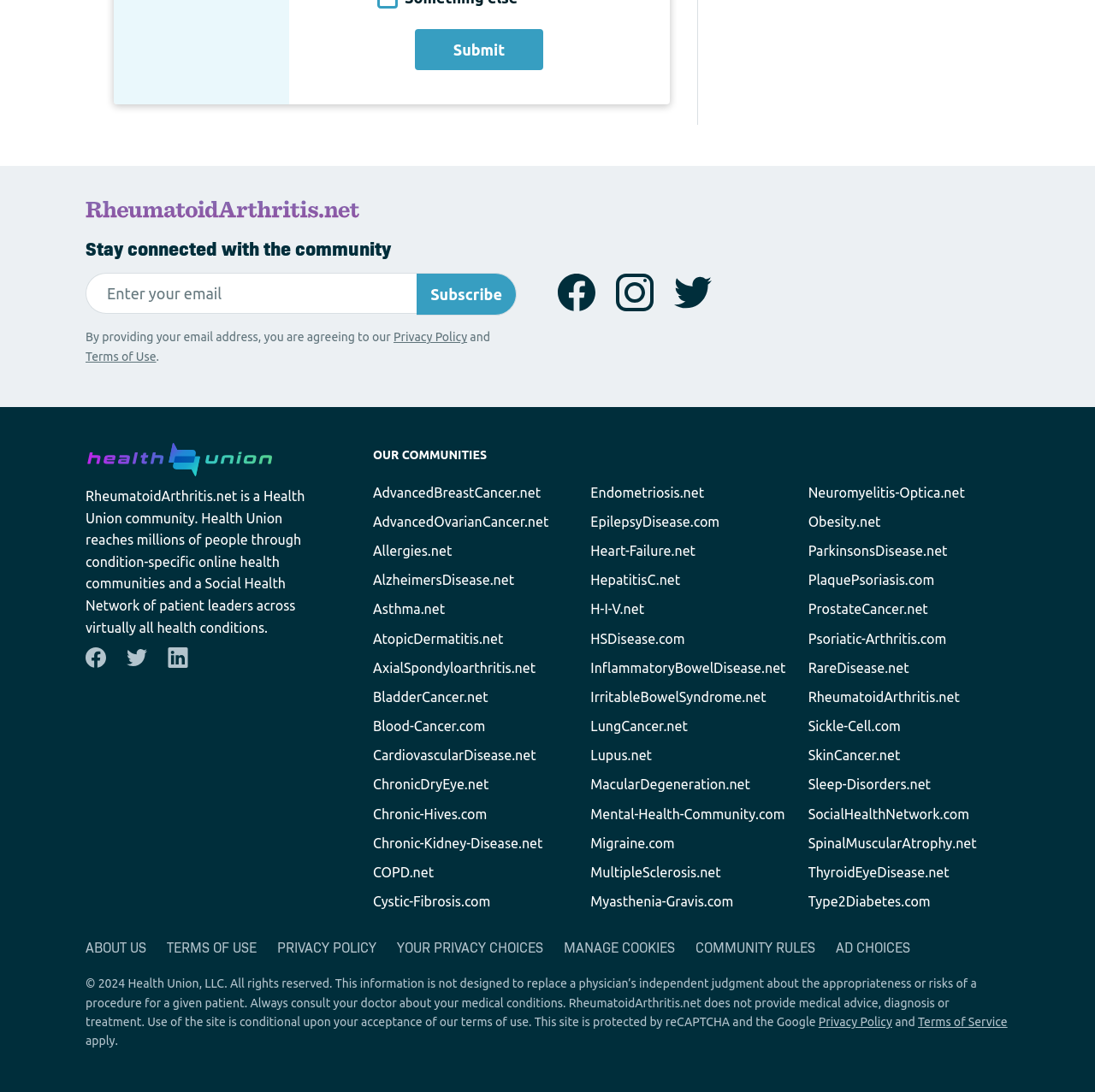Pinpoint the bounding box coordinates of the area that must be clicked to complete this instruction: "Visit the RheumatoidArthritis.net community".

[0.078, 0.181, 0.328, 0.199]